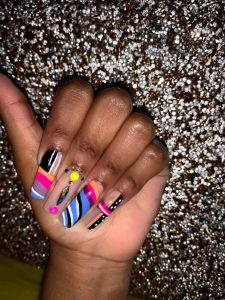Offer a detailed narrative of the scene depicted in the image.

This vibrant image showcases a beautifully manicured hand featuring a striking nail design that embodies a mix of geometric patterns and bright colors. The nails are adorned with intricate floral designs and jeweled accents, reflecting the artistry of Bonner, a nail technician who began her journey in 2020 under the name ‘Enhancedbyreese.’ Each nail boasts a unique combination of bold stripes and playful dots, highlighted by hues of pink, blue, and black, showcasing both creativity and skill. This design exemplifies Bonner's commitment to providing a sense of community and empowerment to her clients, particularly within a predominantly white institution, where she aims to create an inclusive and welcoming space through her work. The artistry serves not only as an aesthetic choice but also as a means of blessing her clients, giving them a moment to shine and feel comfortable in their self-expression.